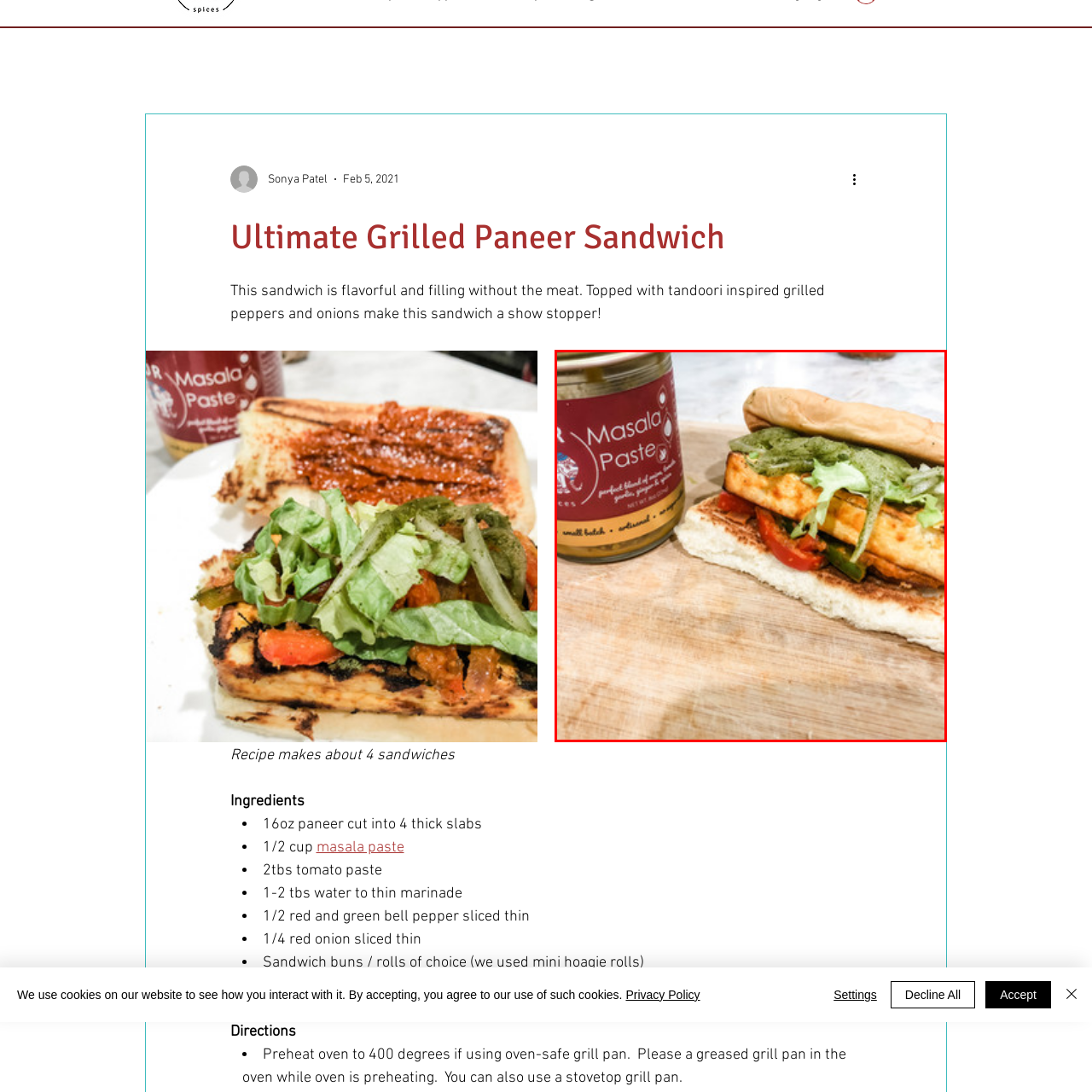What is the material of the cutting board?
Focus on the red-bounded area of the image and reply with one word or a short phrase.

wooden